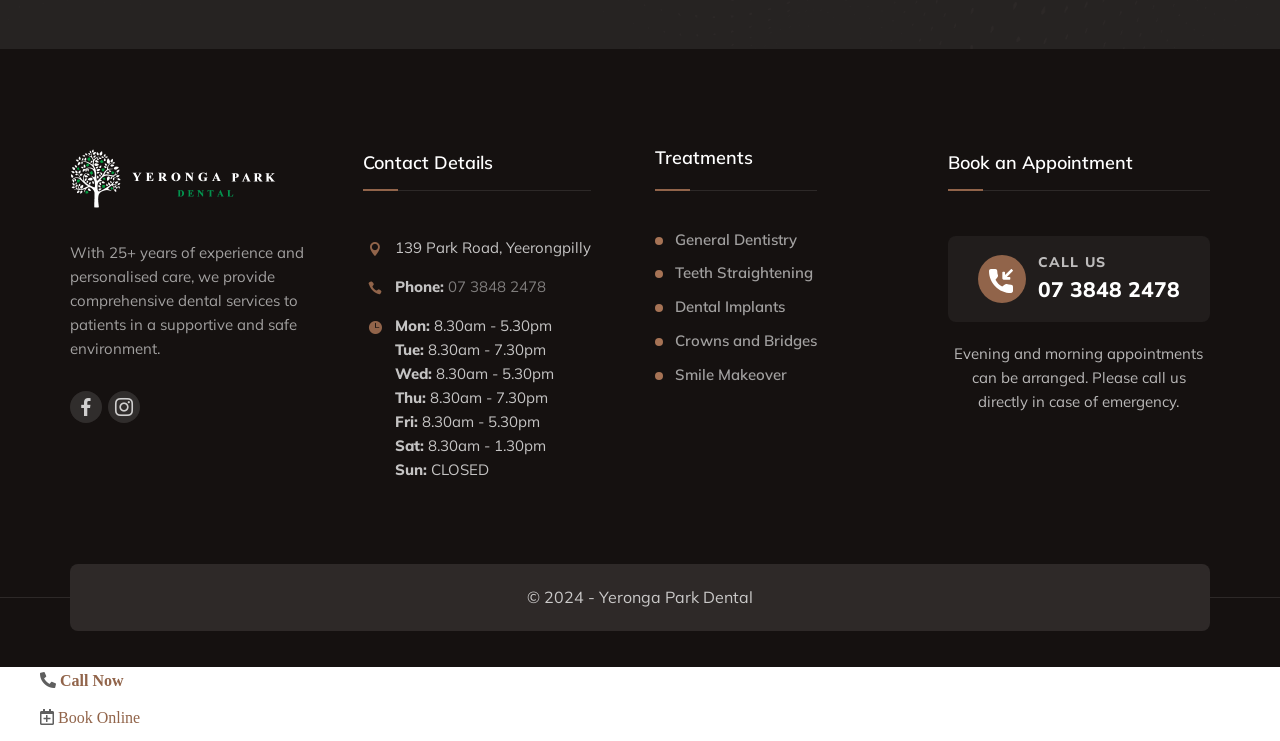Based on the image, provide a detailed and complete answer to the question: 
What is the name of the dental service provided?

I found the name of the dental service by looking at the 'Treatments' section, where several services are listed. The first service listed is 'General Dentistry'.